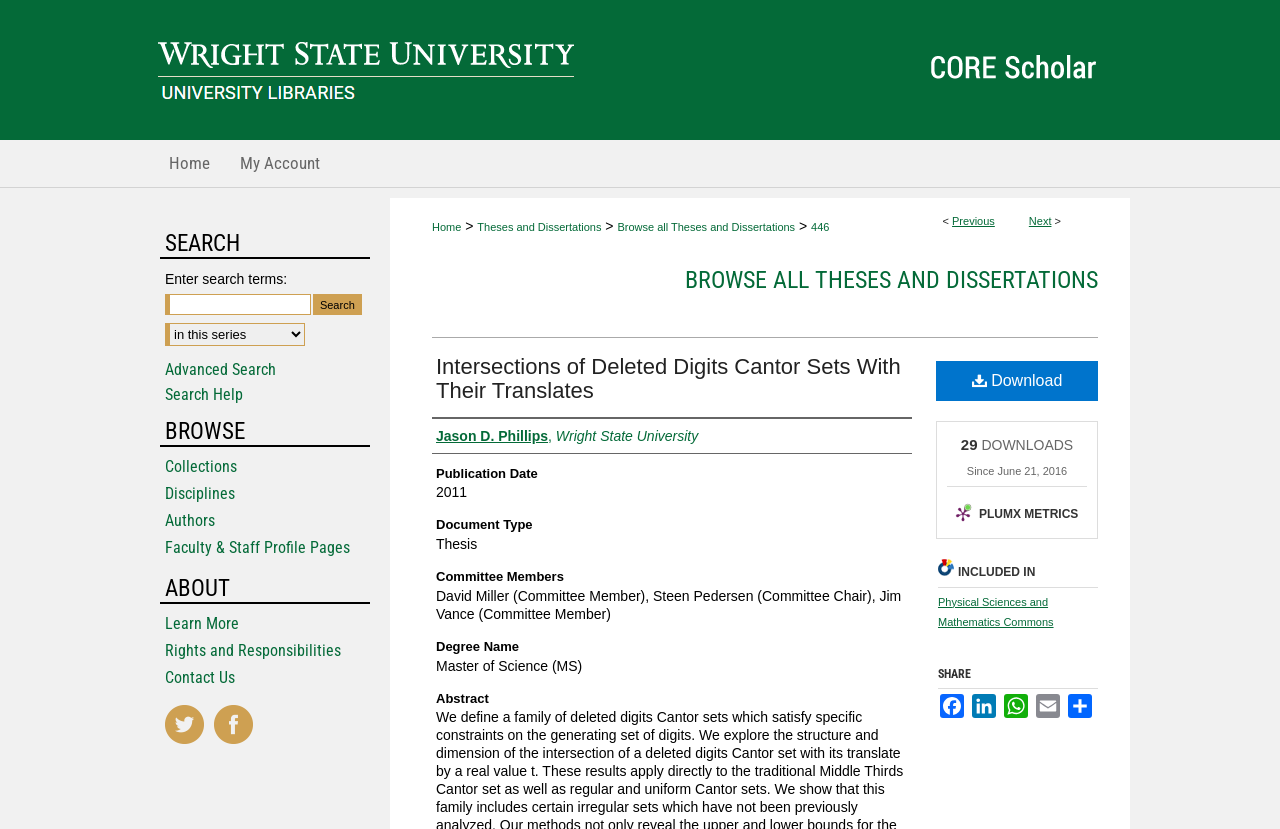Look at the image and answer the question in detail:
What is the publication date of the thesis?

The answer can be found in the section 'Publication Date' which is a heading element. The static text '2011' is located under this heading, indicating that the publication date of the thesis is 2011.